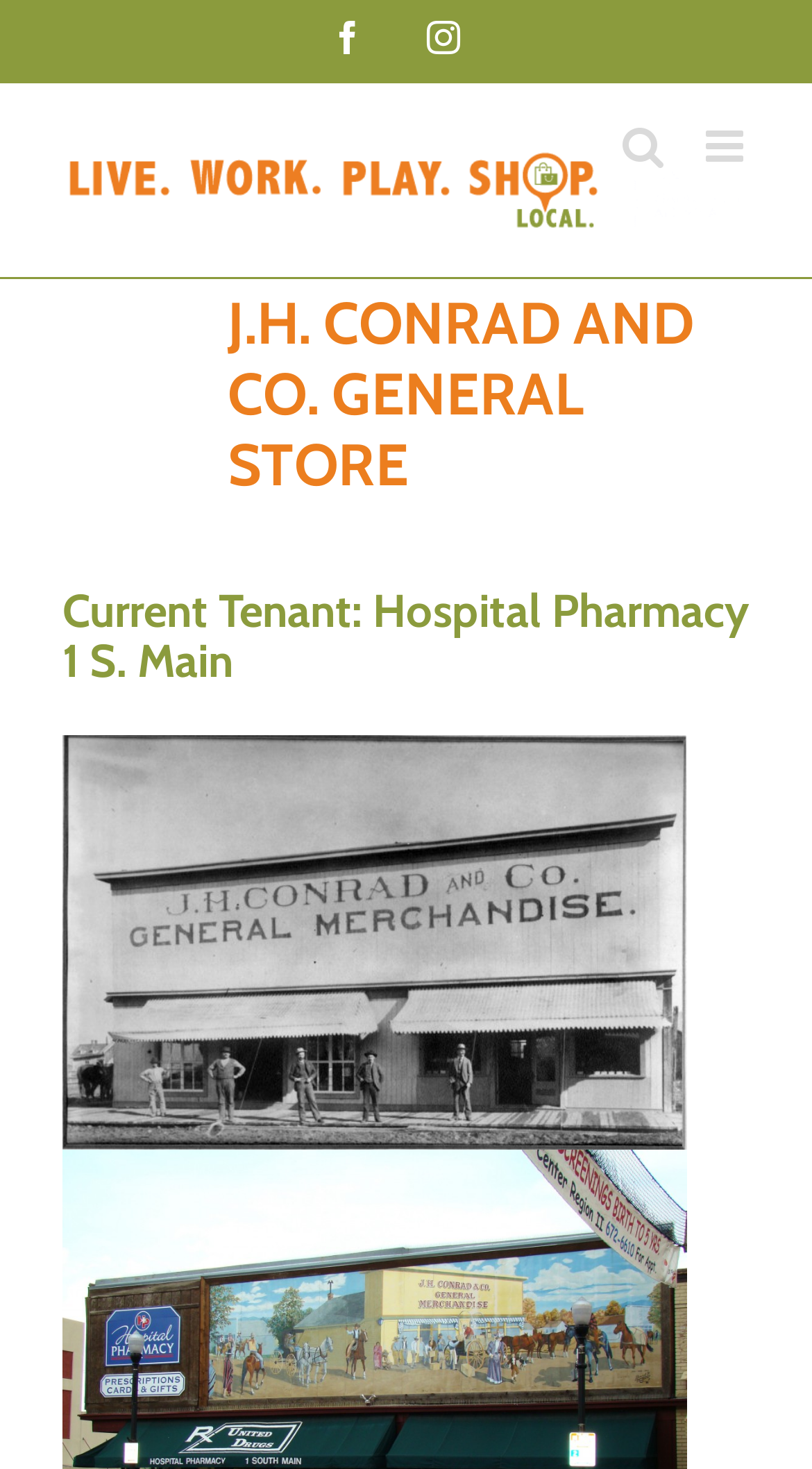Generate the text content of the main heading of the webpage.

J.H. CONRAD AND CO. GENERAL STORE